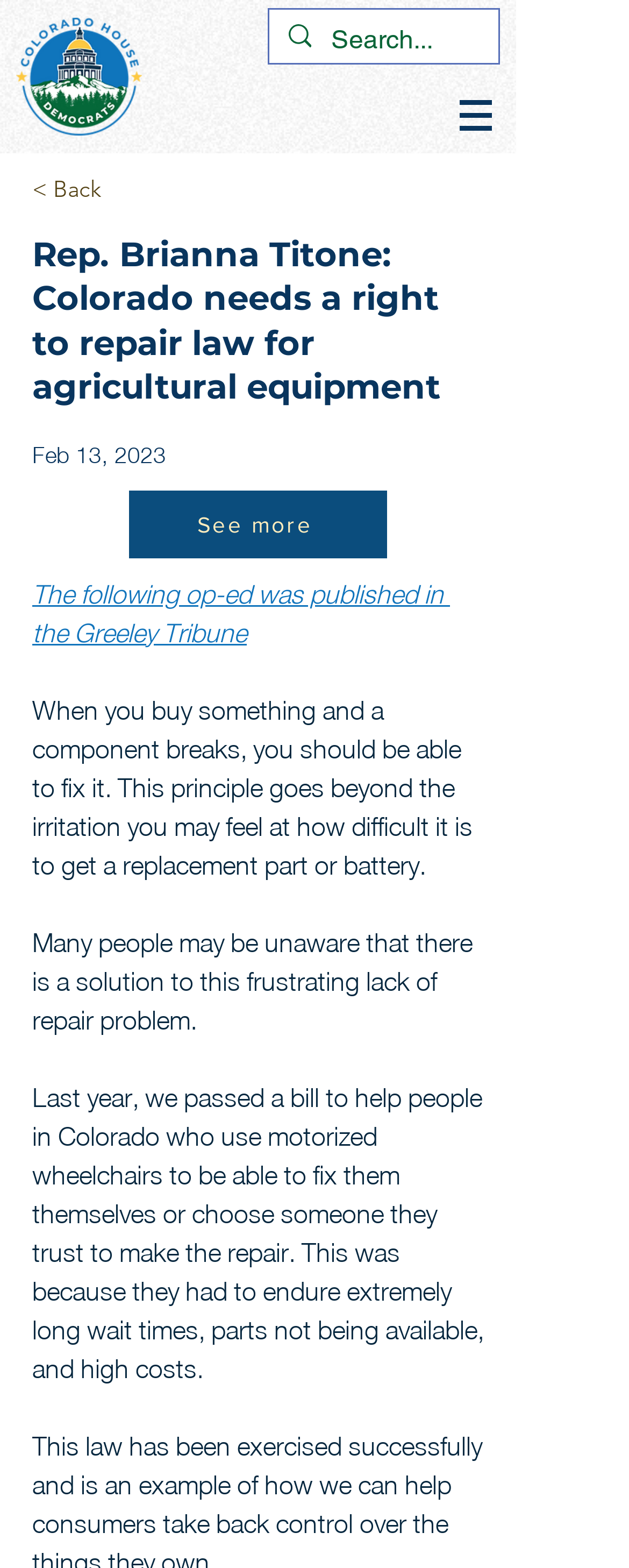What is the purpose of the 'See more' button? Based on the screenshot, please respond with a single word or phrase.

To show more content